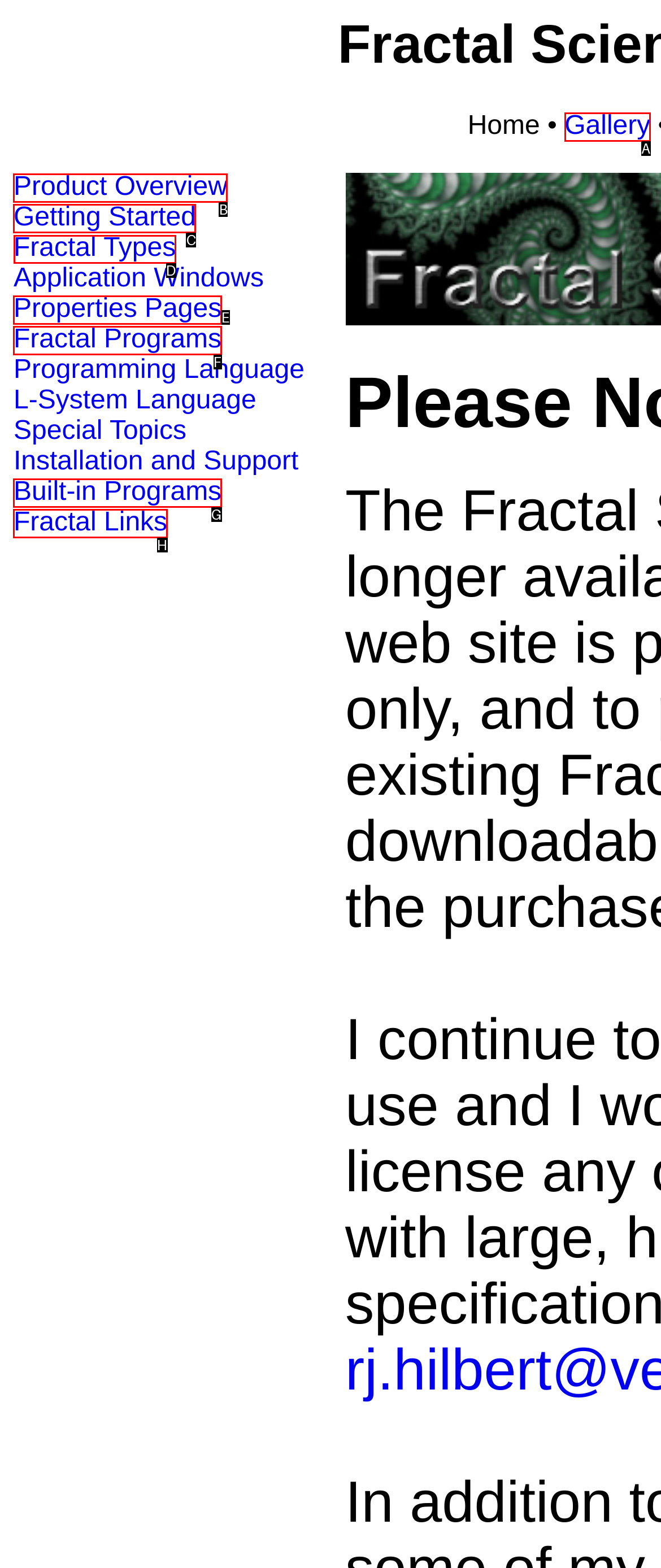Given the task: Explore fractal types, point out the letter of the appropriate UI element from the marked options in the screenshot.

D